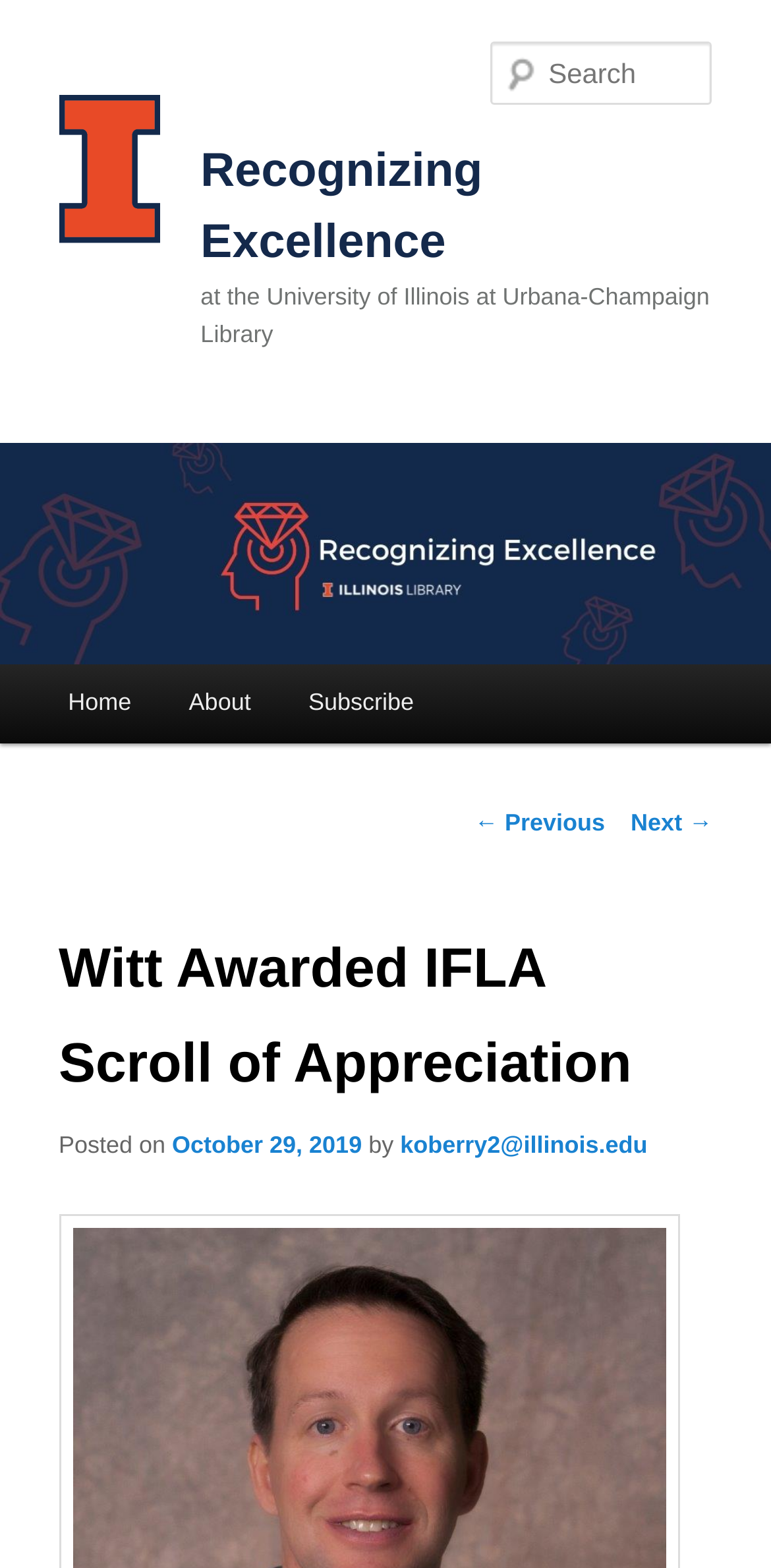Using the element description: "parent_node: Recognizing Excellence", determine the bounding box coordinates for the specified UI element. The coordinates should be four float numbers between 0 and 1, [left, top, right, bottom].

[0.076, 0.0, 0.209, 0.211]